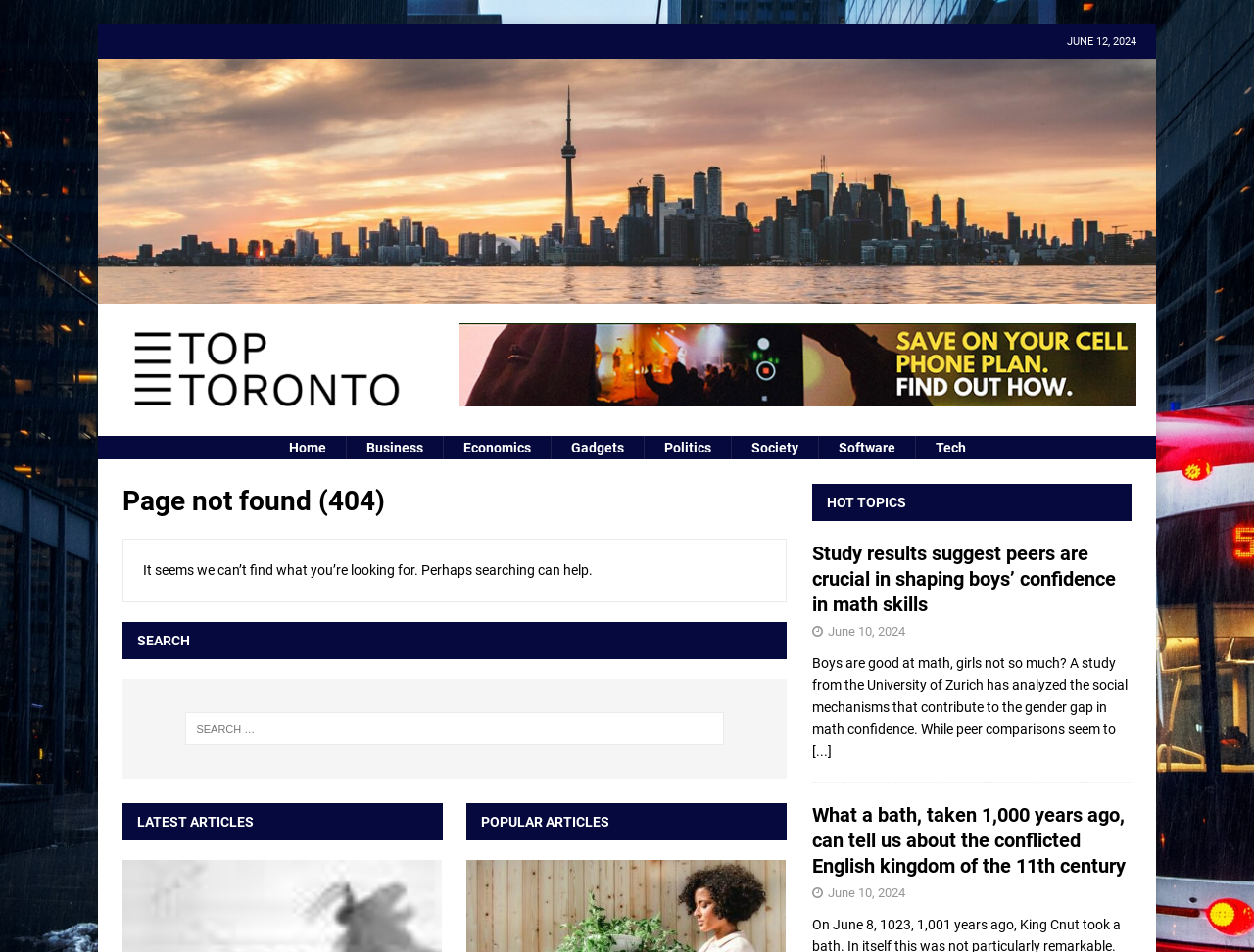Please find and report the bounding box coordinates of the element to click in order to perform the following action: "Click on the TopToronto.ca logo". The coordinates should be expressed as four float numbers between 0 and 1, in the format [left, top, right, bottom].

[0.094, 0.417, 0.33, 0.433]